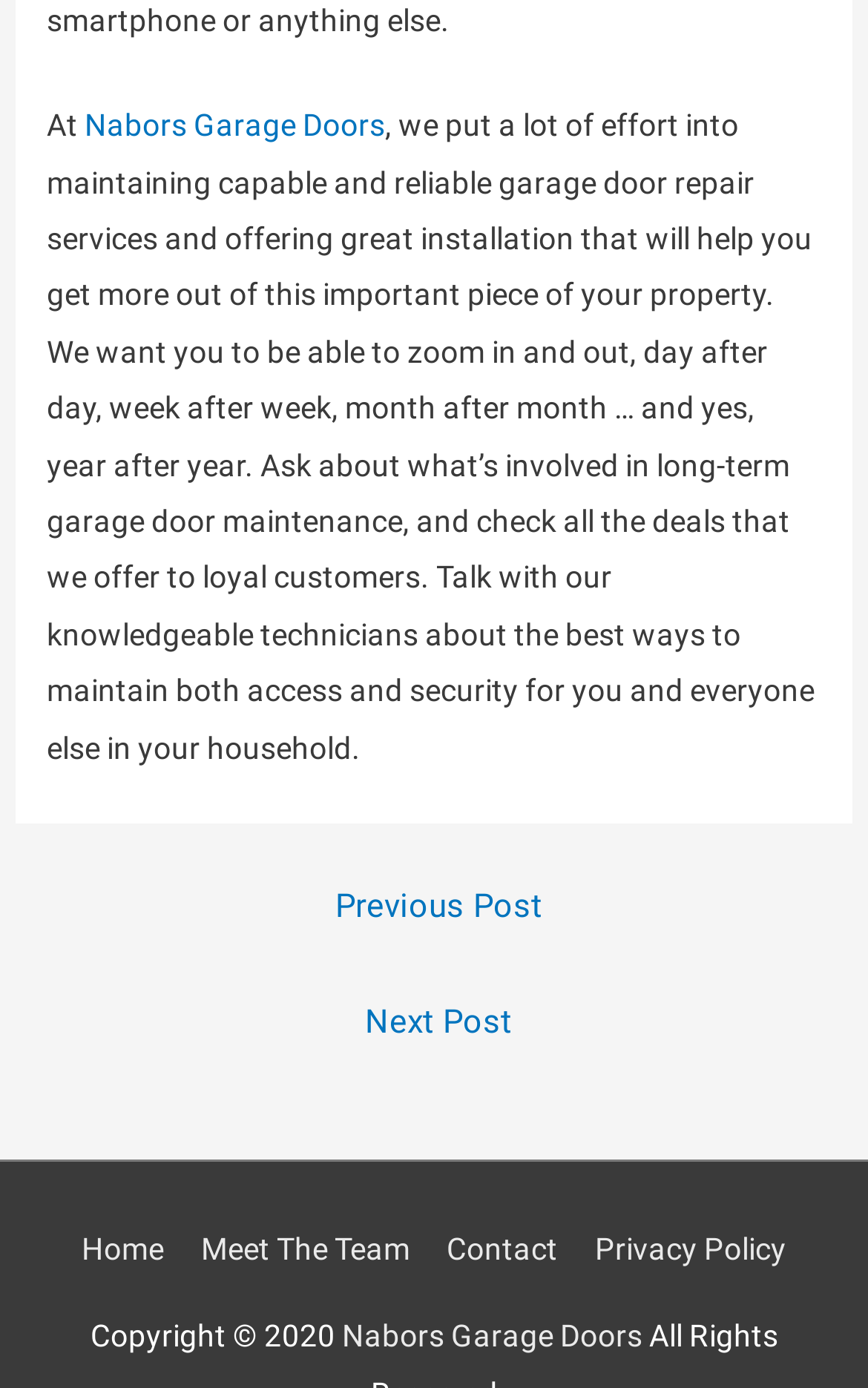Find the bounding box coordinates for the area that should be clicked to accomplish the instruction: "visit Nabors Garage Doors website".

[0.098, 0.077, 0.444, 0.103]